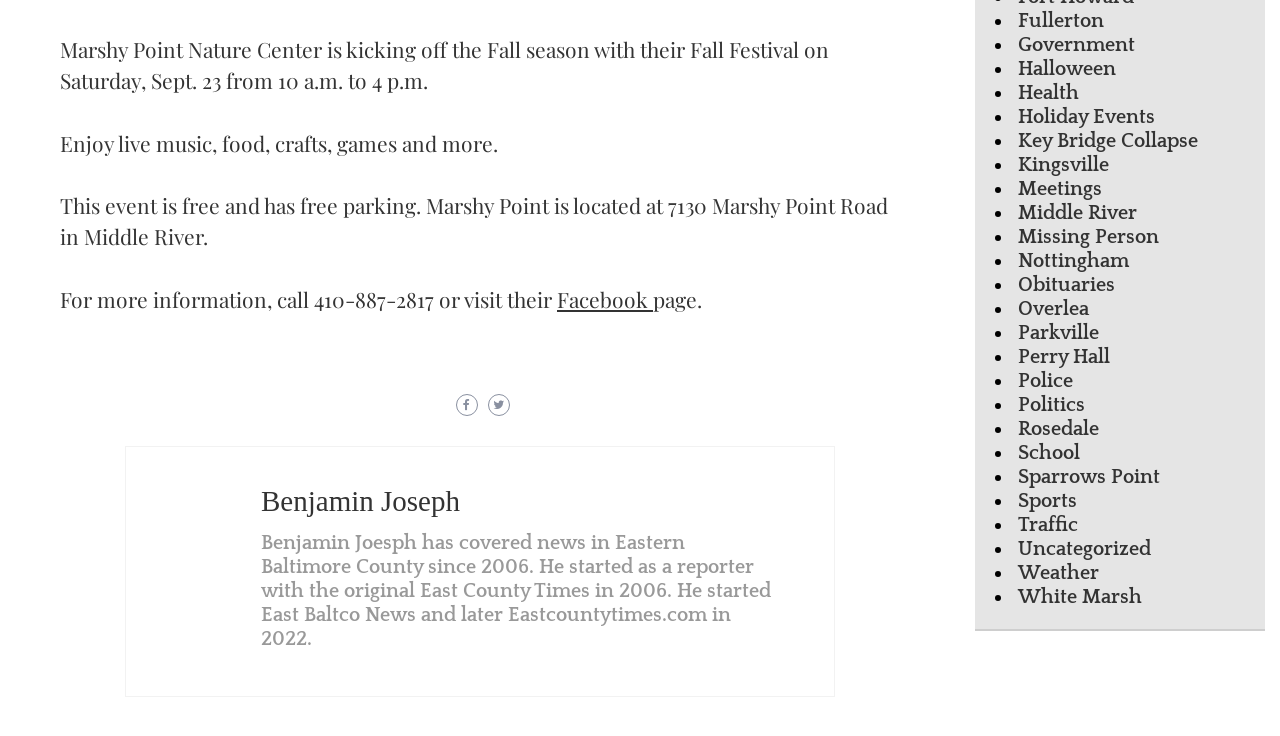Provide the bounding box coordinates of the HTML element described as: "Parkville". The bounding box coordinates should be four float numbers between 0 and 1, i.e., [left, top, right, bottom].

[0.795, 0.438, 0.859, 0.468]